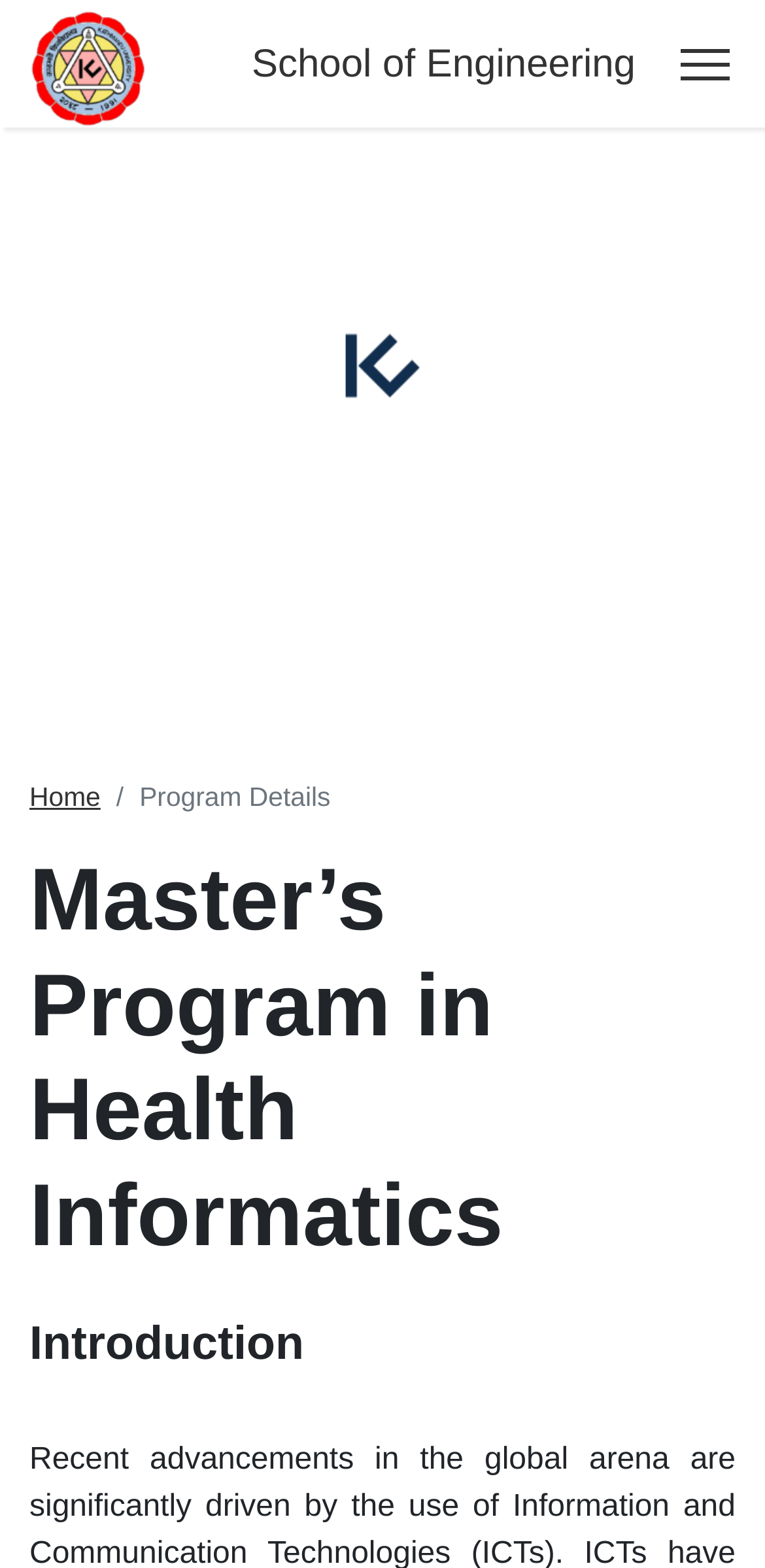Generate a comprehensive description of the webpage content.

The webpage is about the School of Engineering at Kathmandu University in Dhulikhel, Nepal. At the top left corner, there is a small image of the university's logo, "KU". Next to it, there is a link to the "School of Engineering" page. On the top right corner, there is a button to toggle navigation, which controls a dropdown menu.

Below the top section, there is a large image that spans the entire width of the page, displaying the Kathmandu University's logo. Underneath the image, there is a navigation breadcrumb section that shows the current page's location. The breadcrumb section contains a link to the "Home" page and a static text "Program Details".

The main content of the page starts with a heading that reads "Master’s Program in Health Informatics". Below the heading, there is a paragraph of text with the title "Introduction", which provides an overview of the program.